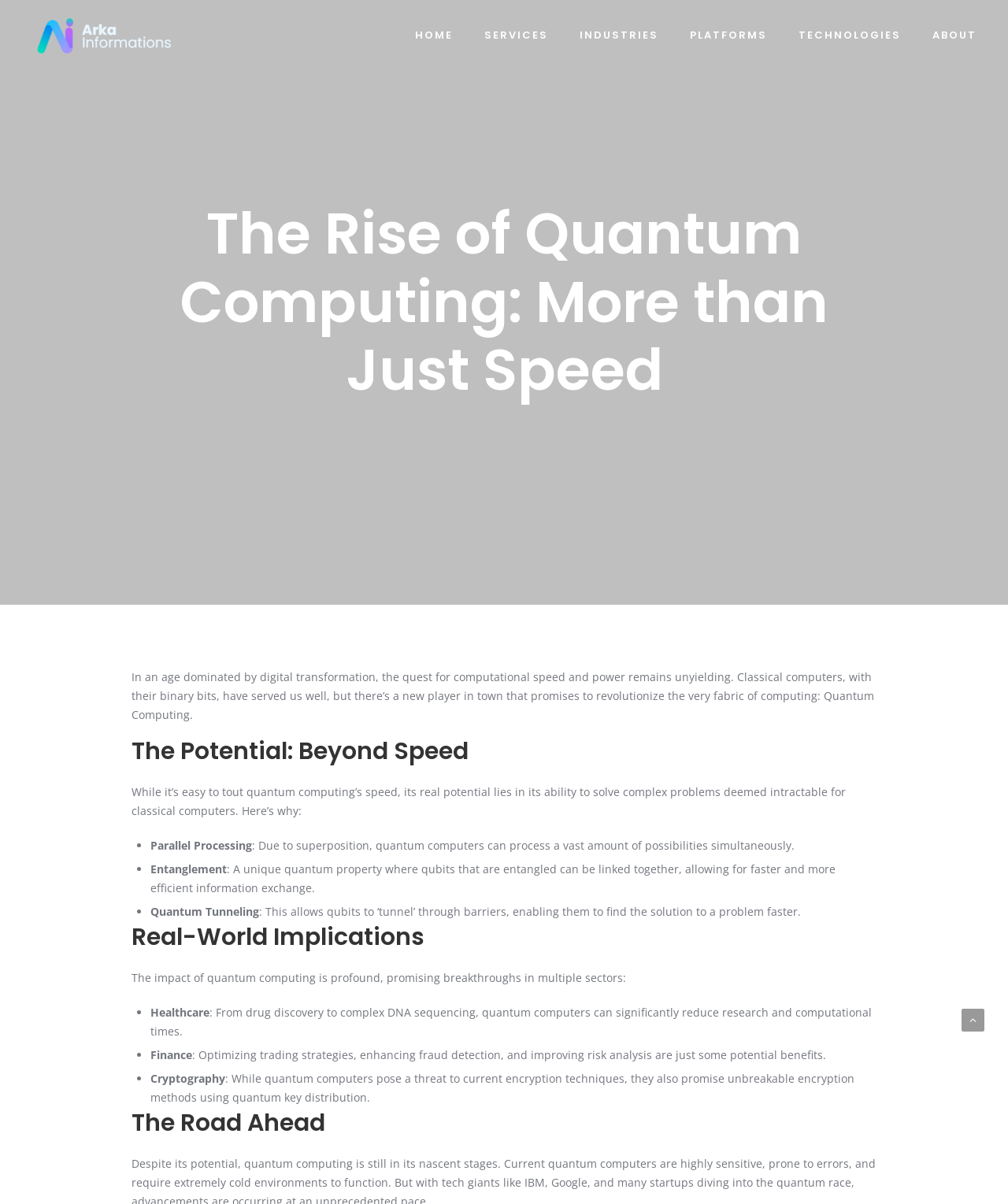Based on the visual content of the image, answer the question thoroughly: In which sector can quantum computers significantly reduce research and computational times?

The webpage mentions that quantum computers can significantly reduce research and computational times in the healthcare sector, specifically in areas such as drug discovery and complex DNA sequencing.